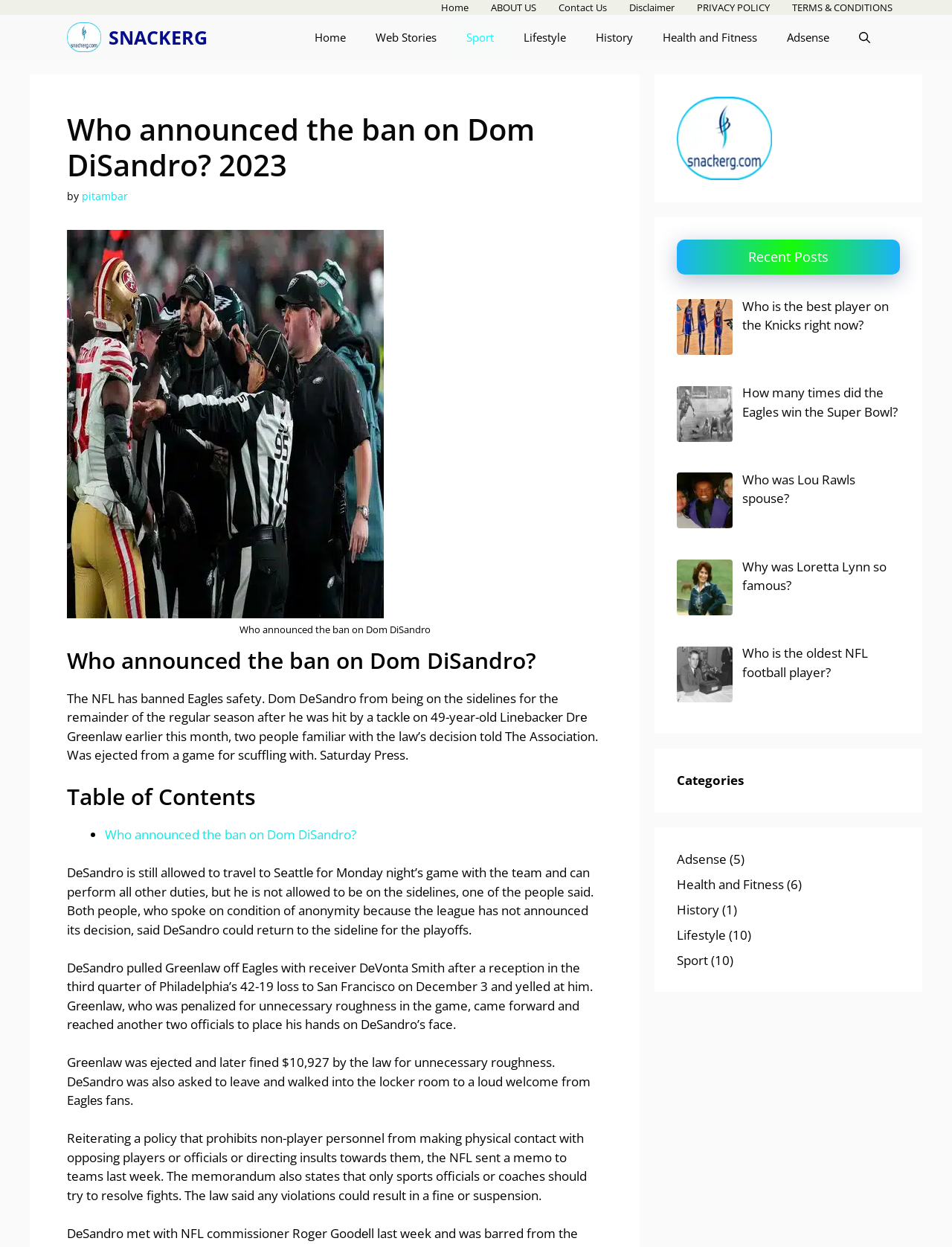What categories are listed on the webpage?
Can you provide a detailed and comprehensive answer to the question?

The webpage lists several categories, including Health and Fitness, History, Lifestyle, Sport, and others, which can be accessed through the navigation menu.